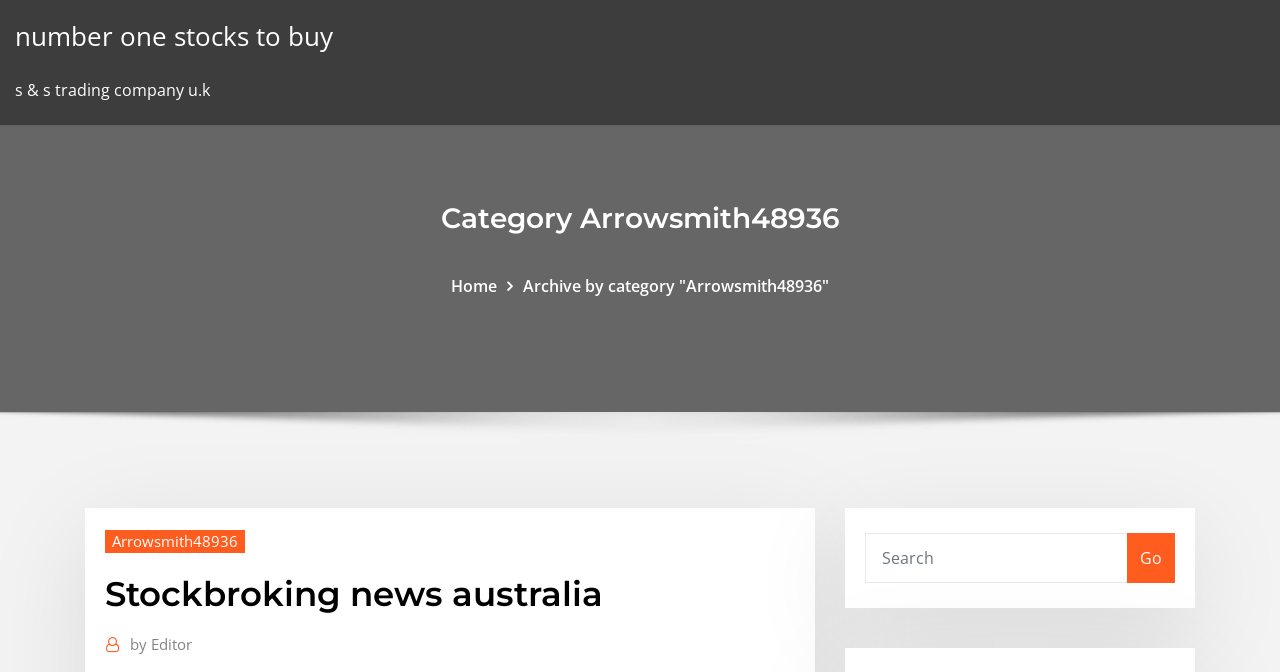What is the title of the news article?
By examining the image, provide a one-word or phrase answer.

Stockbroking news australia